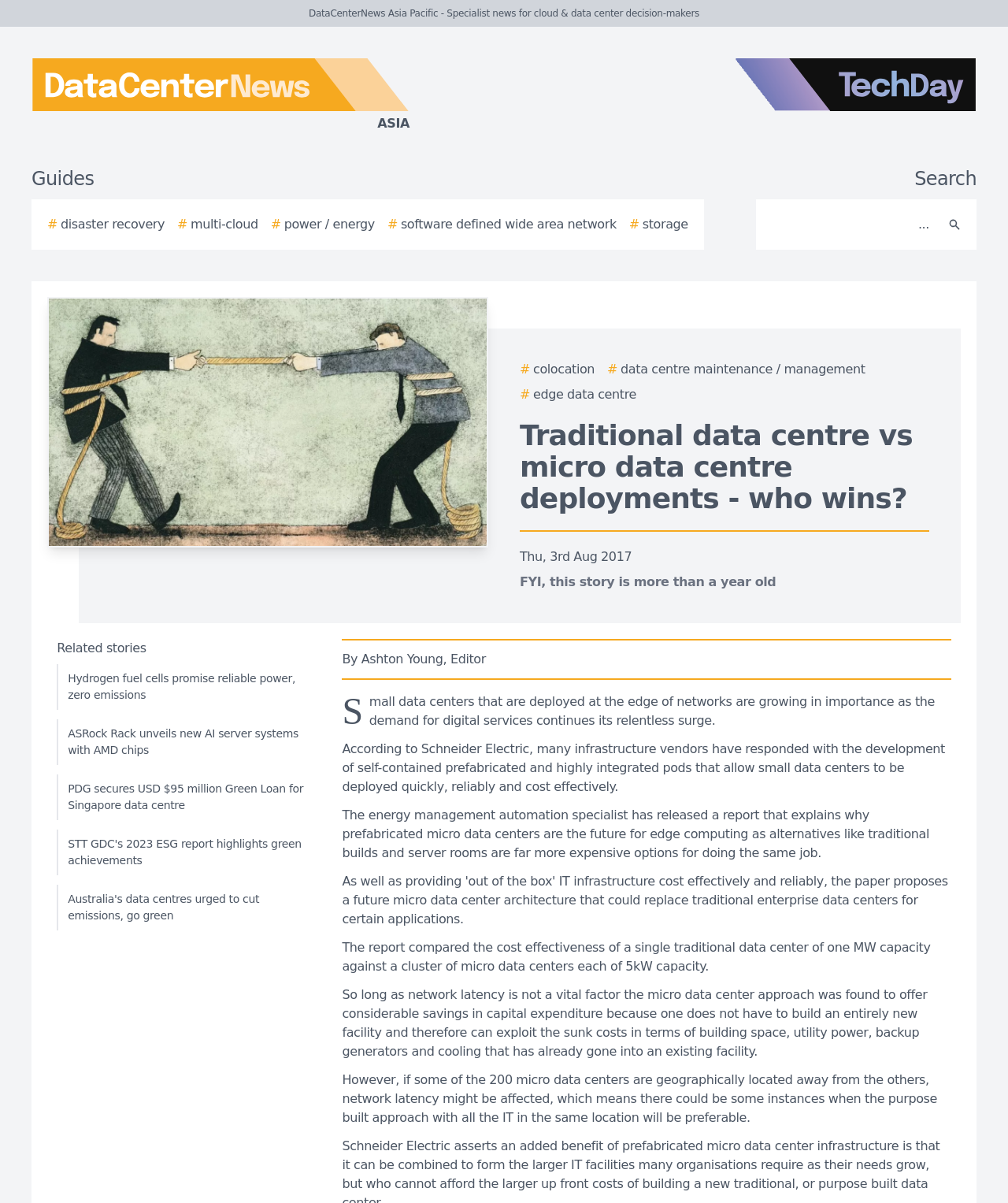Provide the bounding box coordinates of the section that needs to be clicked to accomplish the following instruction: "View related story about hydrogen fuel cells."

[0.056, 0.552, 0.314, 0.59]